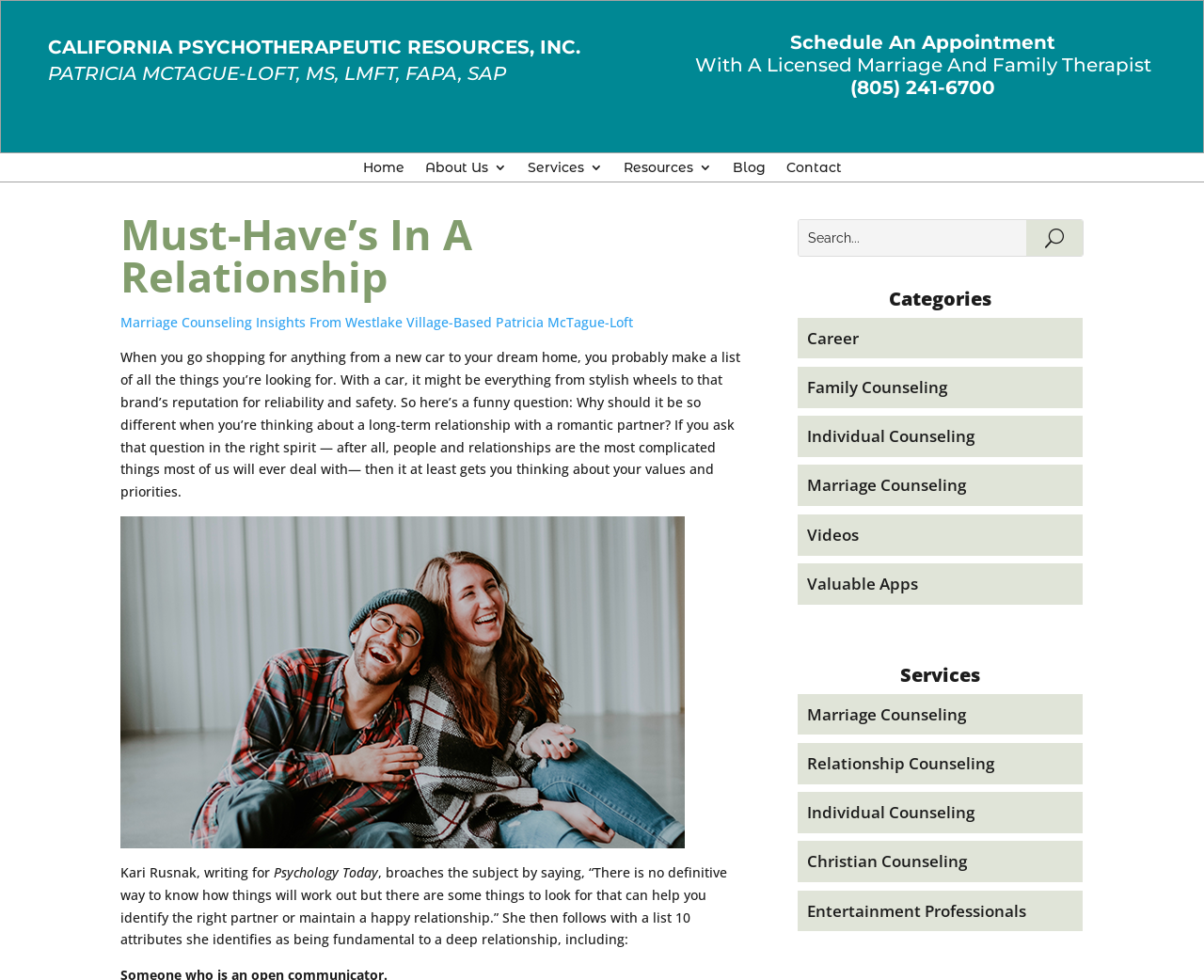Find the bounding box of the UI element described as follows: "Services".

[0.438, 0.164, 0.5, 0.185]